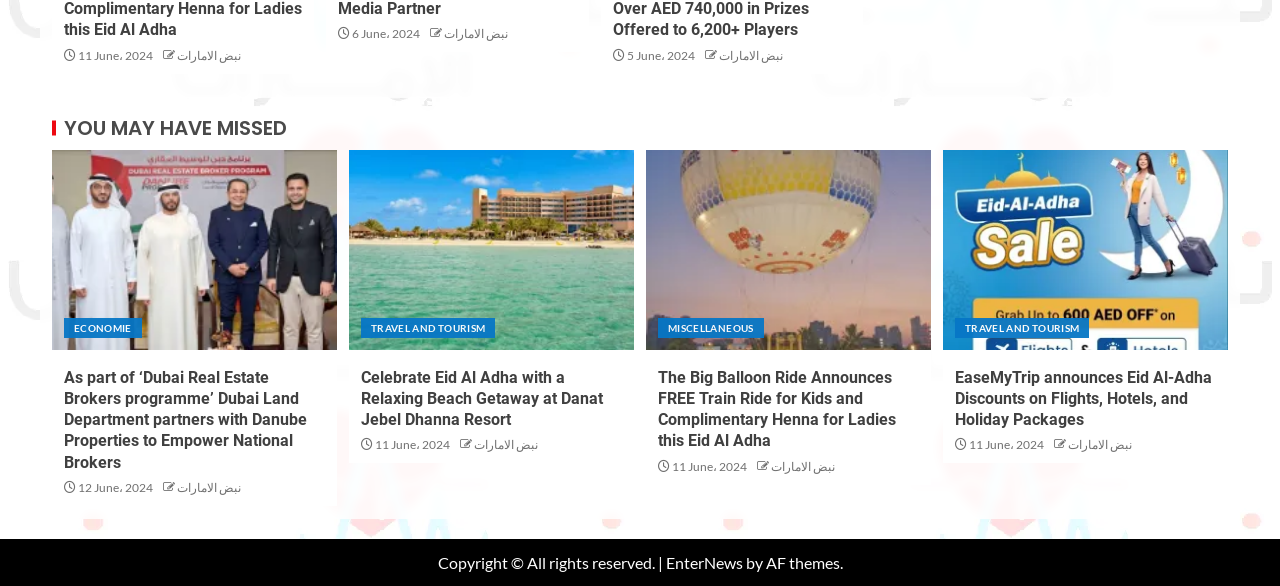Identify the bounding box coordinates of the region that needs to be clicked to carry out this instruction: "Visit 'ECONOMIE'". Provide these coordinates as four float numbers ranging from 0 to 1, i.e., [left, top, right, bottom].

[0.05, 0.542, 0.111, 0.576]